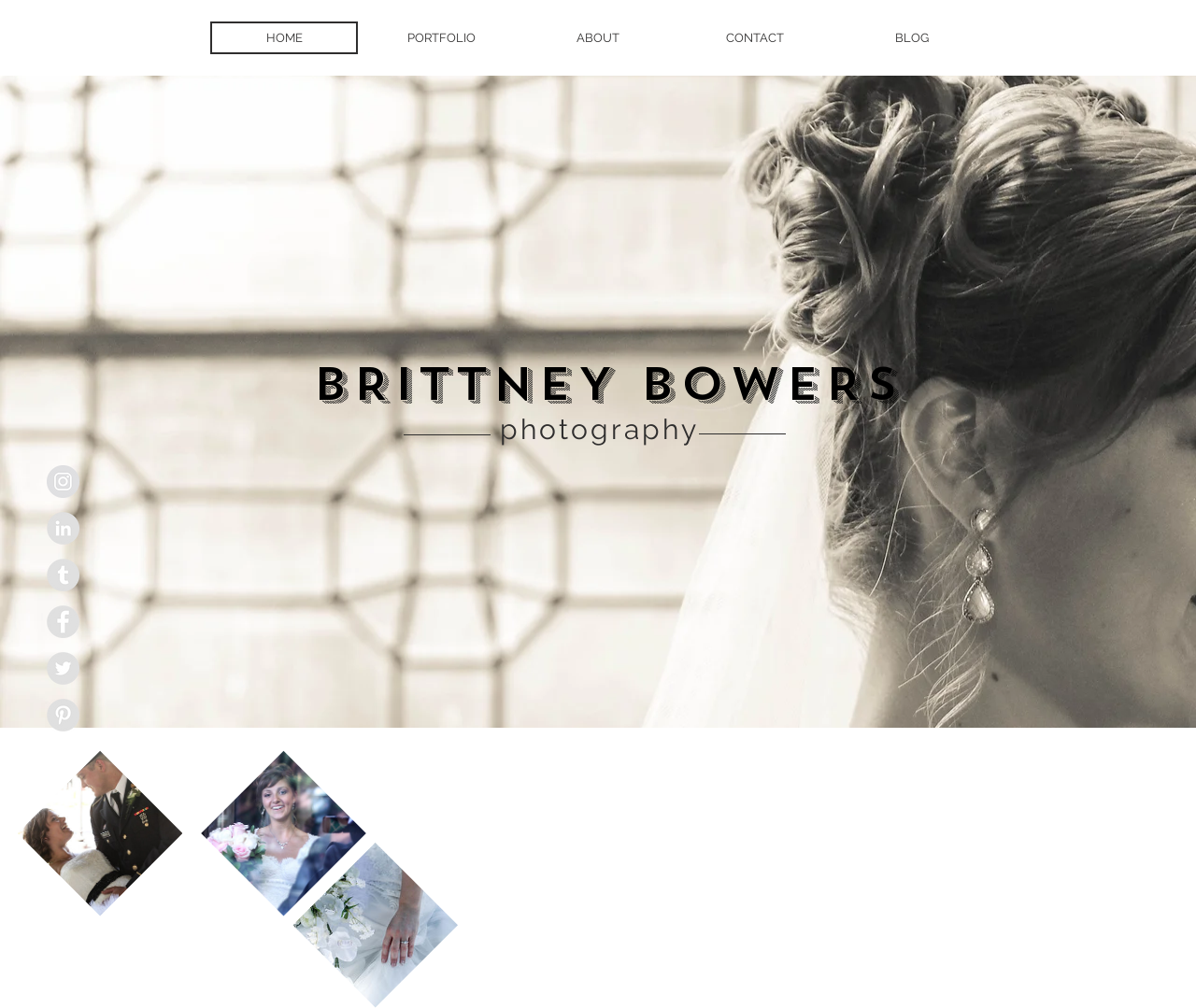Please provide a one-word or phrase answer to the question: 
What is the purpose of the 'CONTACT' link?

To get in touch with Brittney Bowers